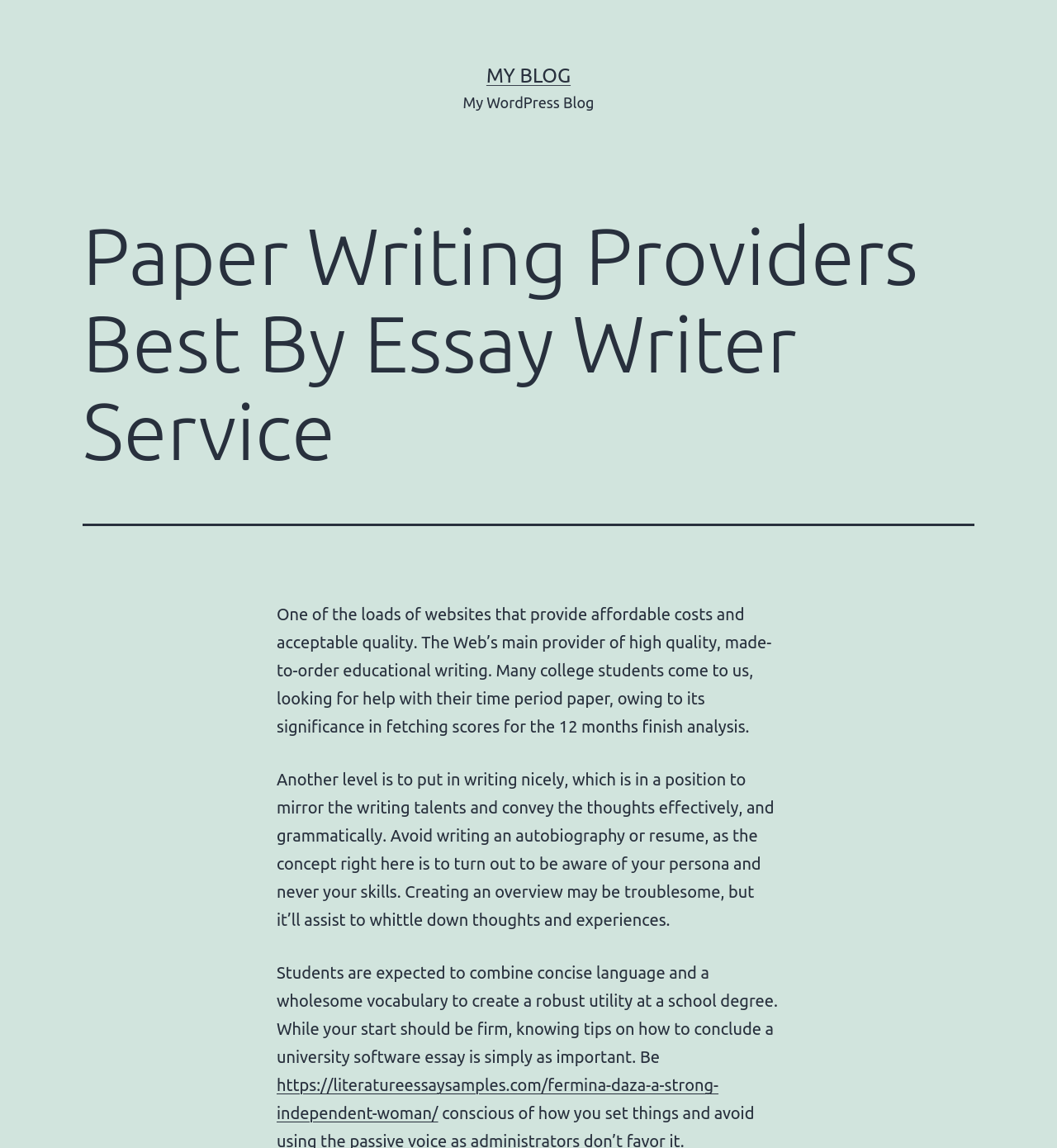Show the bounding box coordinates for the HTML element described as: "https://literatureessaysamples.com/fermina-daza-a-strong-independent-woman/".

[0.262, 0.937, 0.68, 0.978]